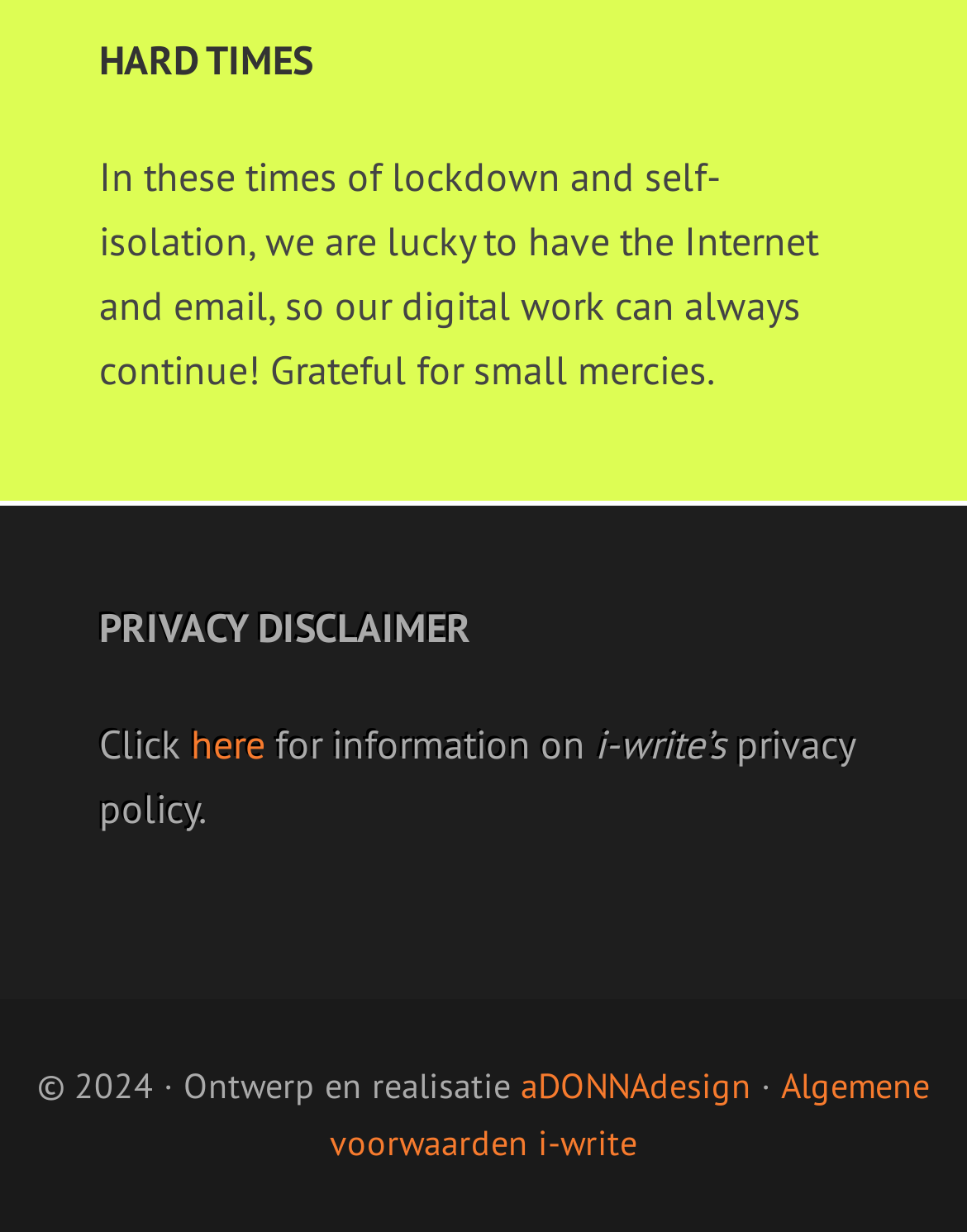Using the provided element description "Algemene voorwaarden i-write", determine the bounding box coordinates of the UI element.

[0.341, 0.863, 0.962, 0.945]